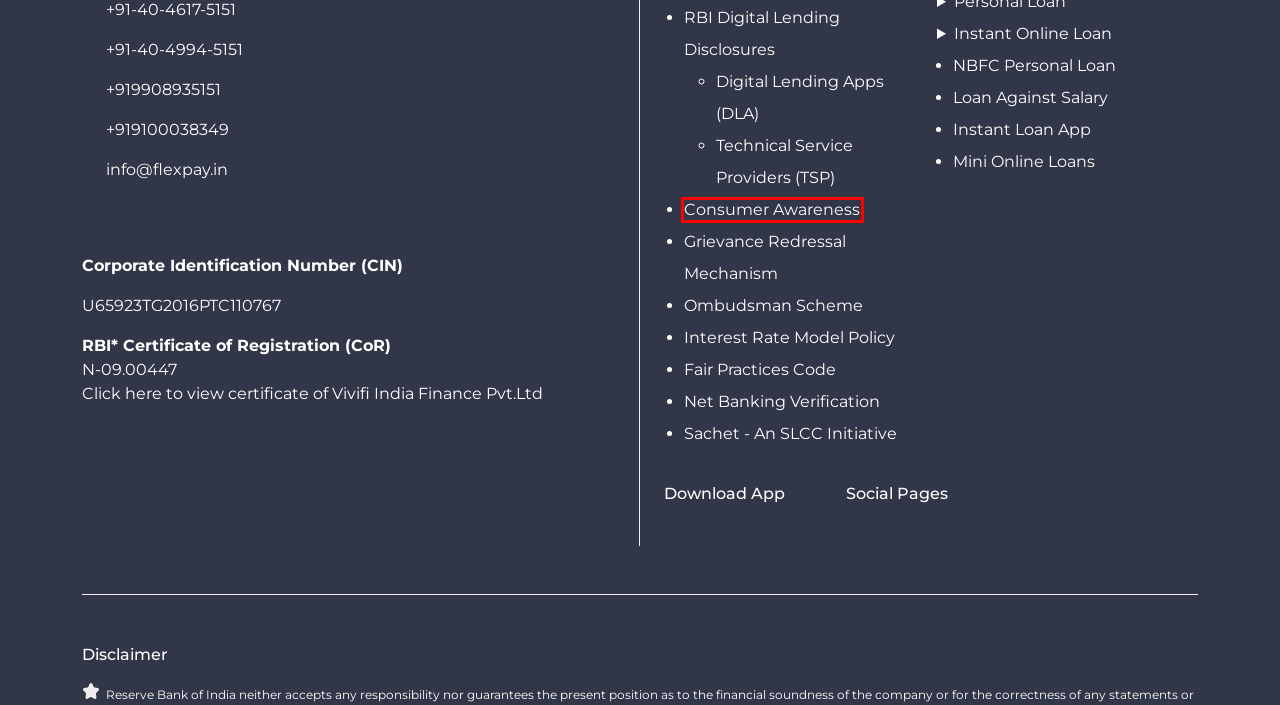You are presented with a screenshot of a webpage that includes a red bounding box around an element. Determine which webpage description best matches the page that results from clicking the element within the red bounding box. Here are the candidates:
A. Loan against Salary | Get Up to Rs. 3 lakhs in 1 Day
B. Fair Practice Code | Vivifi
C. Policies & Disclosures
D. FlexPay Net Banking Verification(NBV) | flexpay.in
E. Consumer Awareness | Vivifi
F. NBFC Personal Loan | Get Personal Loan Online at Low Interest Rates
G. Digital Lending Apps (DLA) | Vivifi
H. Ombudsman Scheme | Vivifi

E